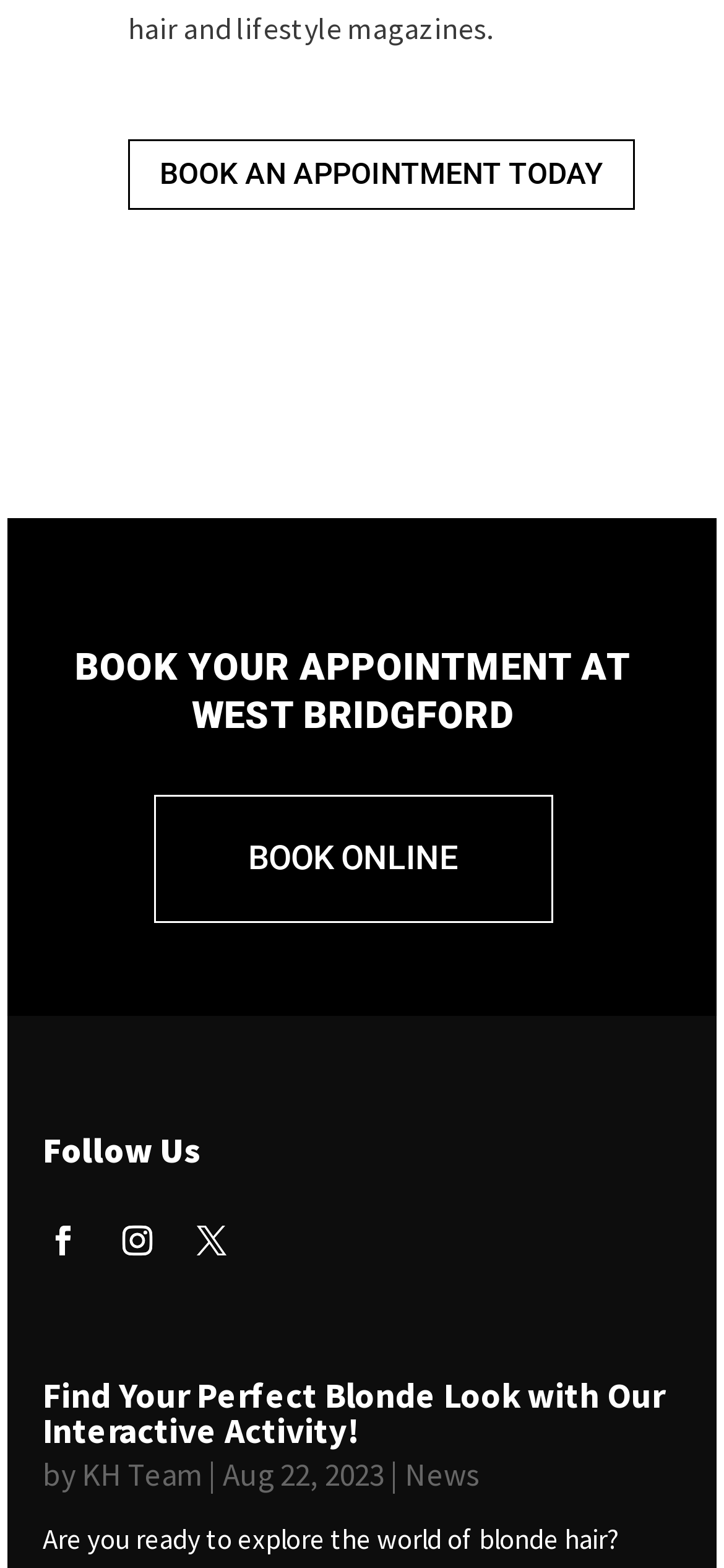Refer to the image and offer a detailed explanation in response to the question: What social media platforms are linked on this webpage?

The webpage has links to three social media platforms, as indicated by the icons '', '', and '' at the bottom of the page.